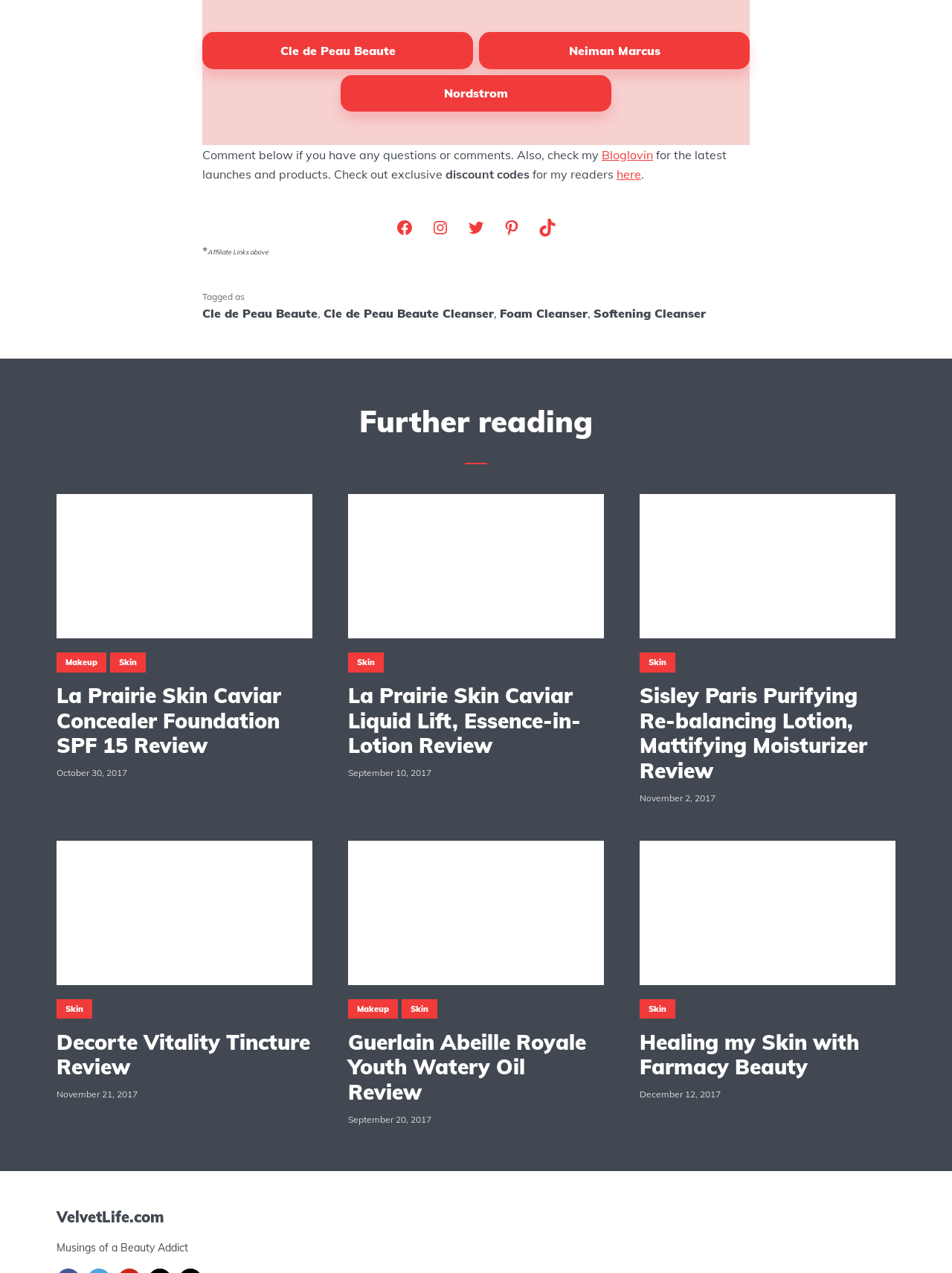Identify the bounding box coordinates for the element you need to click to achieve the following task: "Click on the 'Cle de Peau Beaute' link". The coordinates must be four float values ranging from 0 to 1, formatted as [left, top, right, bottom].

[0.212, 0.025, 0.497, 0.054]